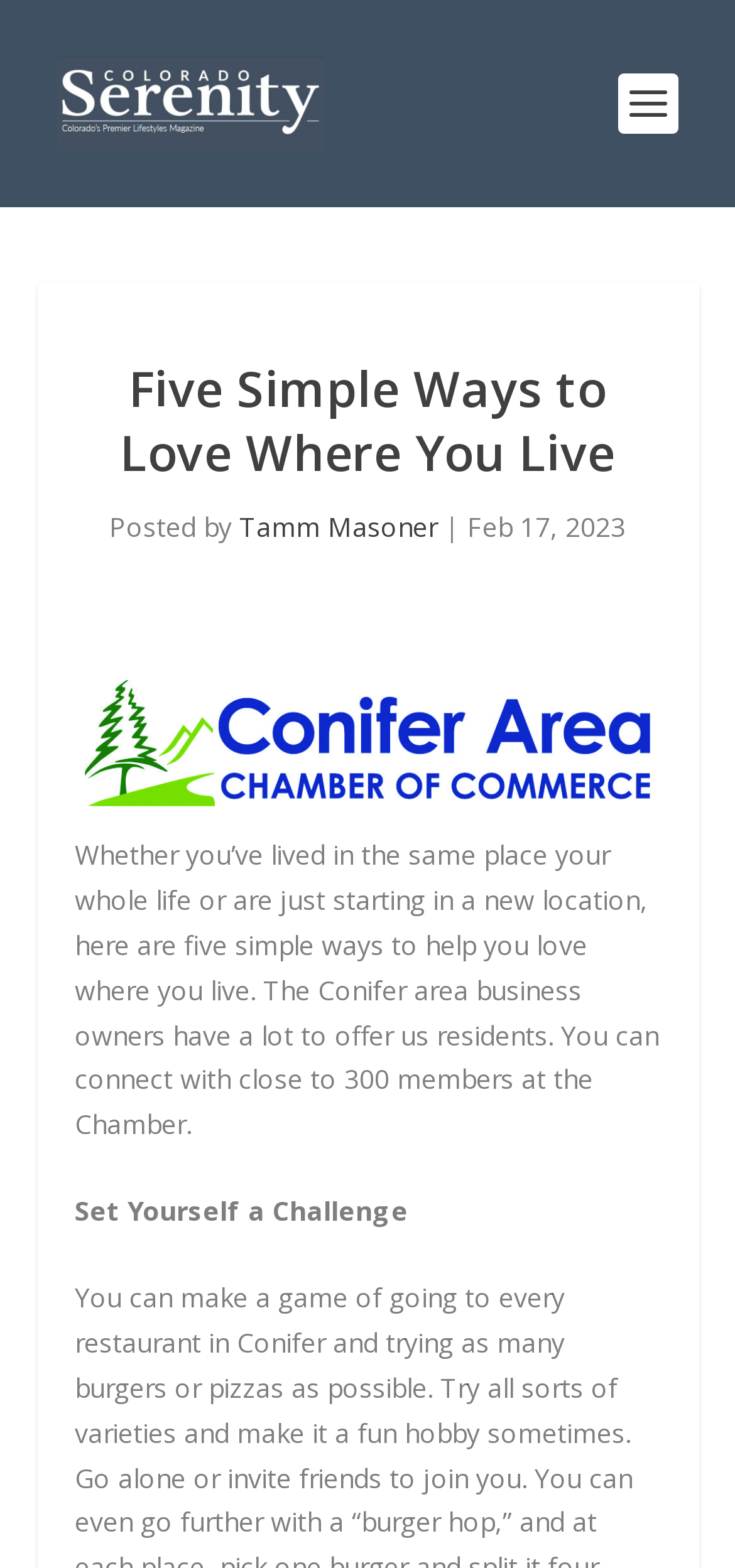How many ways are mentioned to love where you live?
Look at the image and answer the question with a single word or phrase.

Five